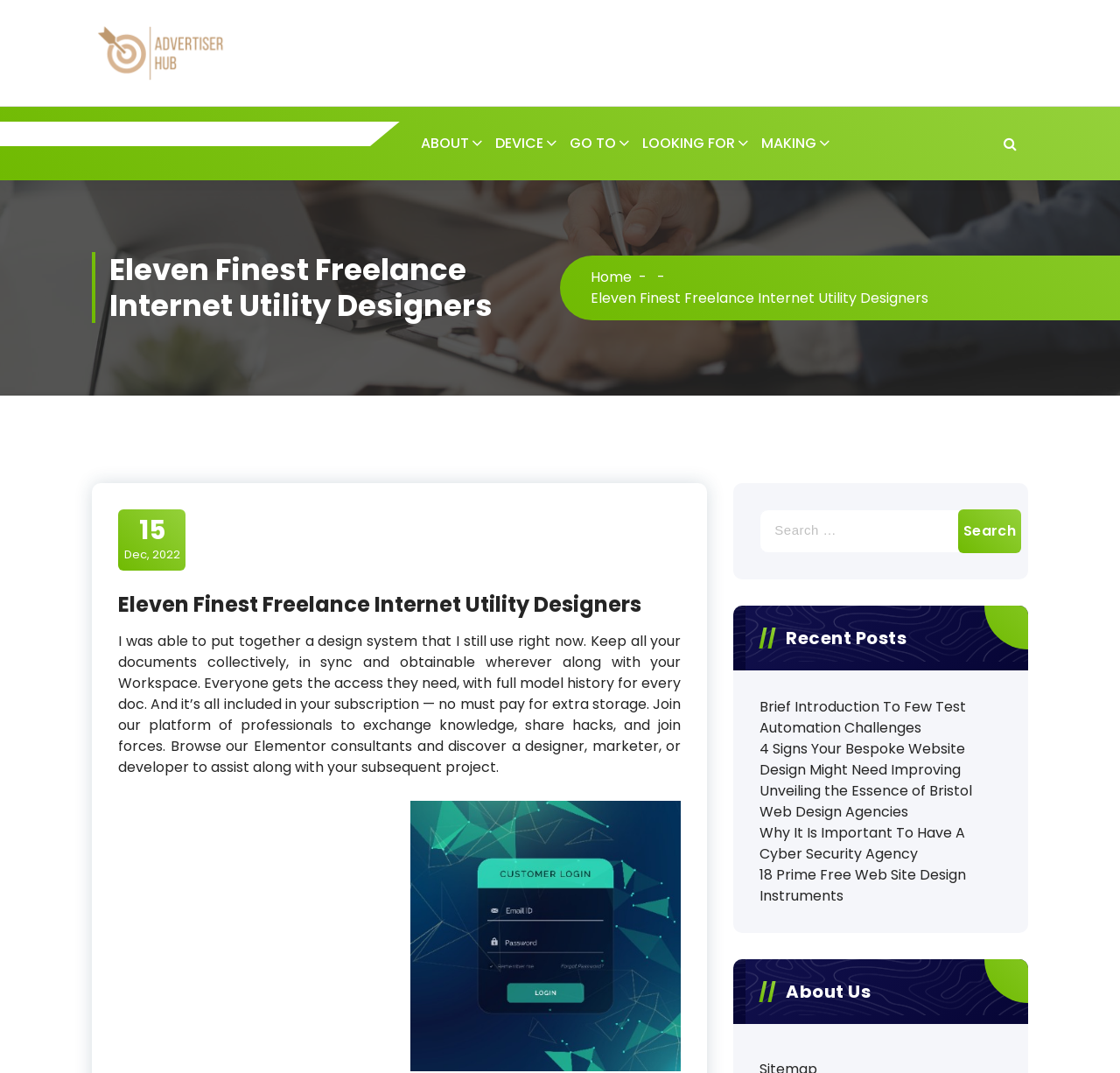Predict the bounding box coordinates of the area that should be clicked to accomplish the following instruction: "Read recent post 'Brief Introduction To Few Test Automation Challenges'". The bounding box coordinates should consist of four float numbers between 0 and 1, i.e., [left, top, right, bottom].

[0.678, 0.649, 0.895, 0.688]